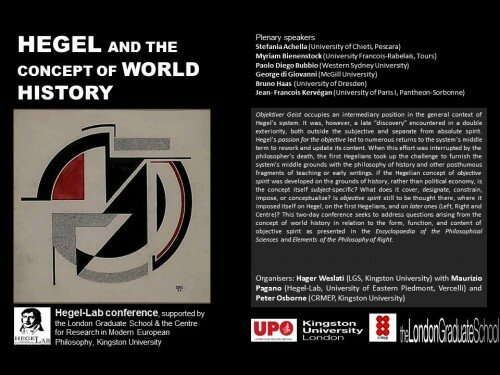Respond to the following question using a concise word or phrase: 
How many prominent speakers are listed on the poster?

6